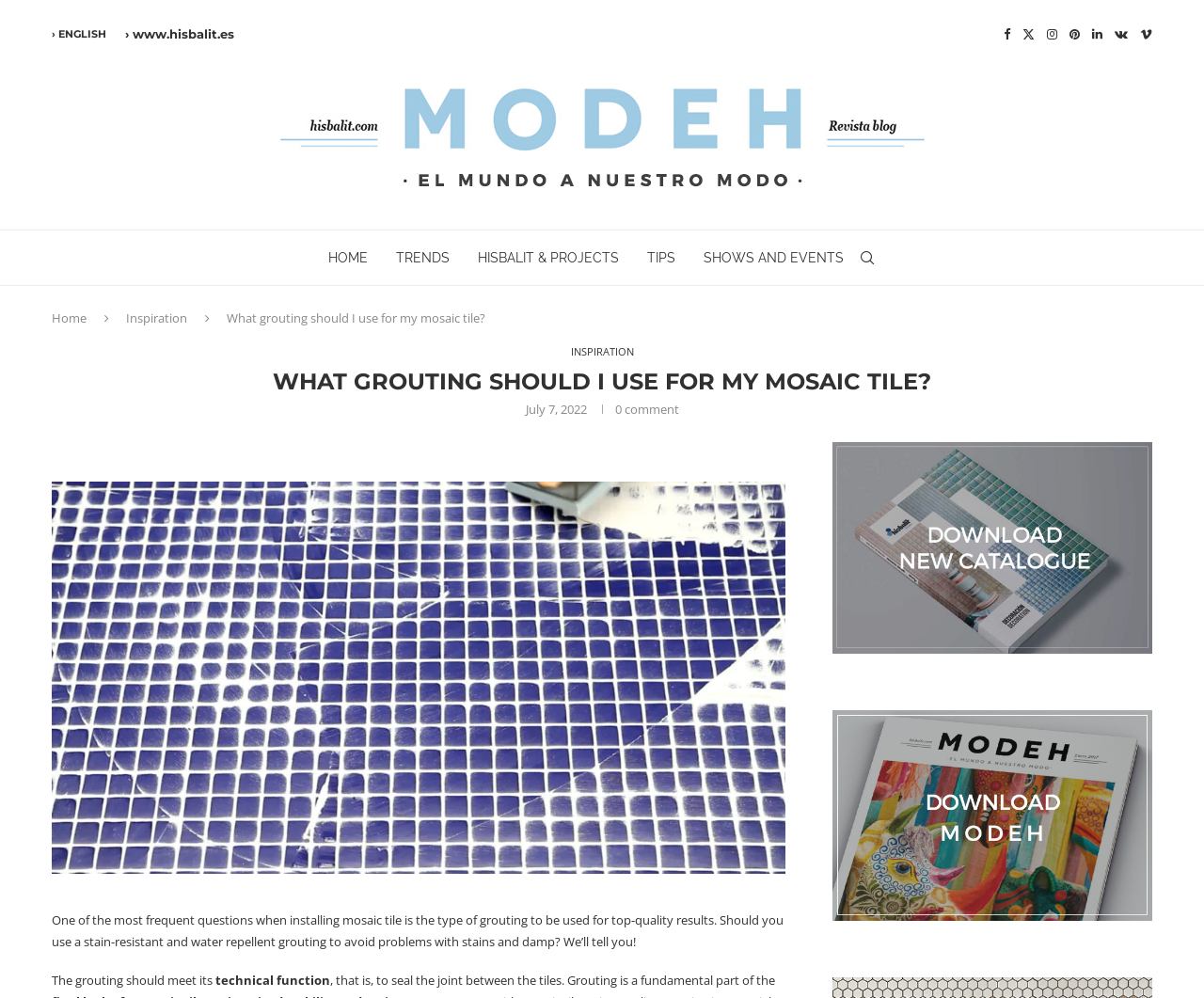What is the date of the current article?
Please provide a detailed answer to the question.

The date of the current article can be found below the title of the article. It is displayed in the format 'Month Day, Year', which in this case is 'July 7, 2022'.